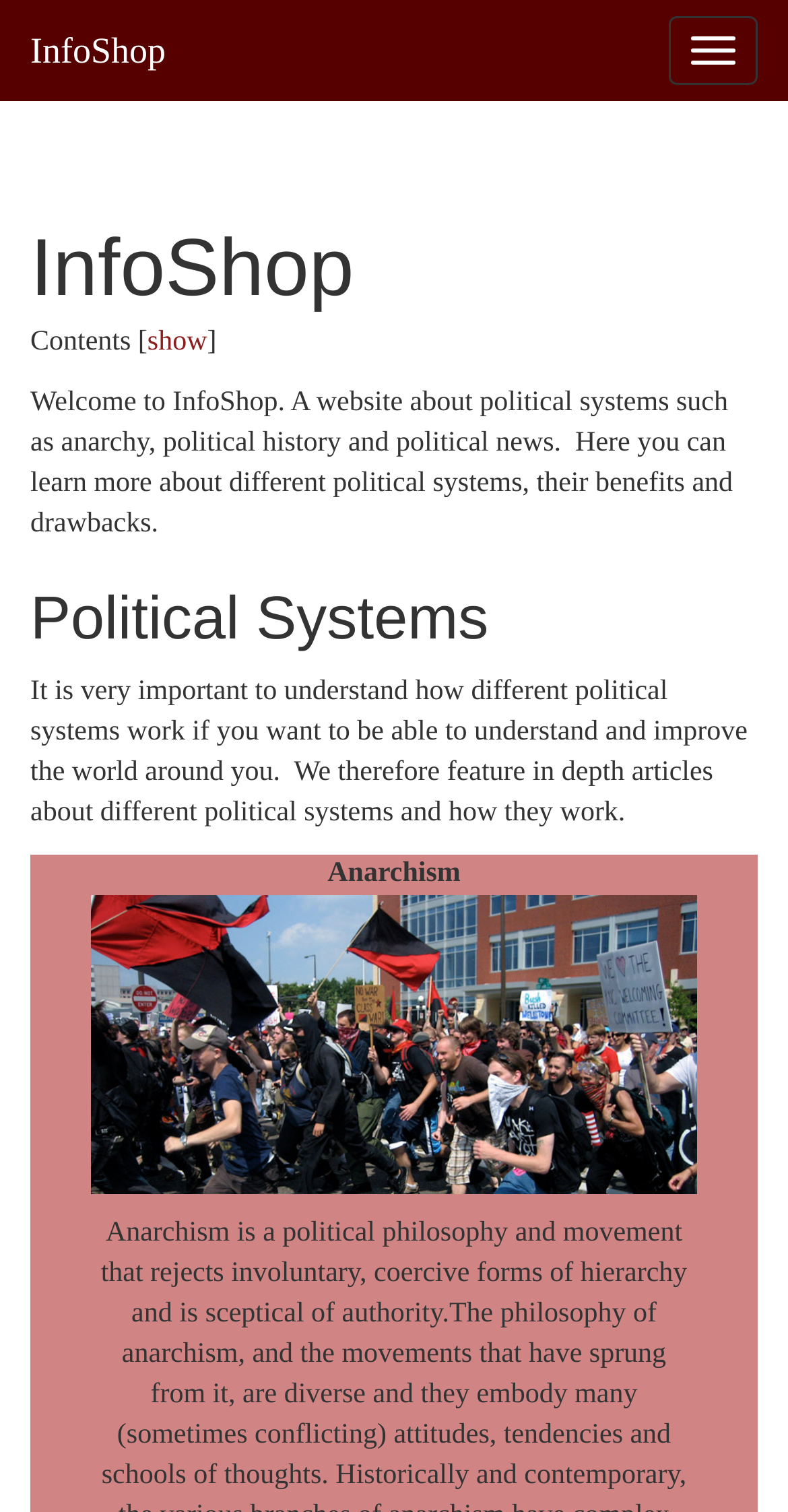What is the purpose of this website?
Based on the image, give a concise answer in the form of a single word or short phrase.

To learn about political systems